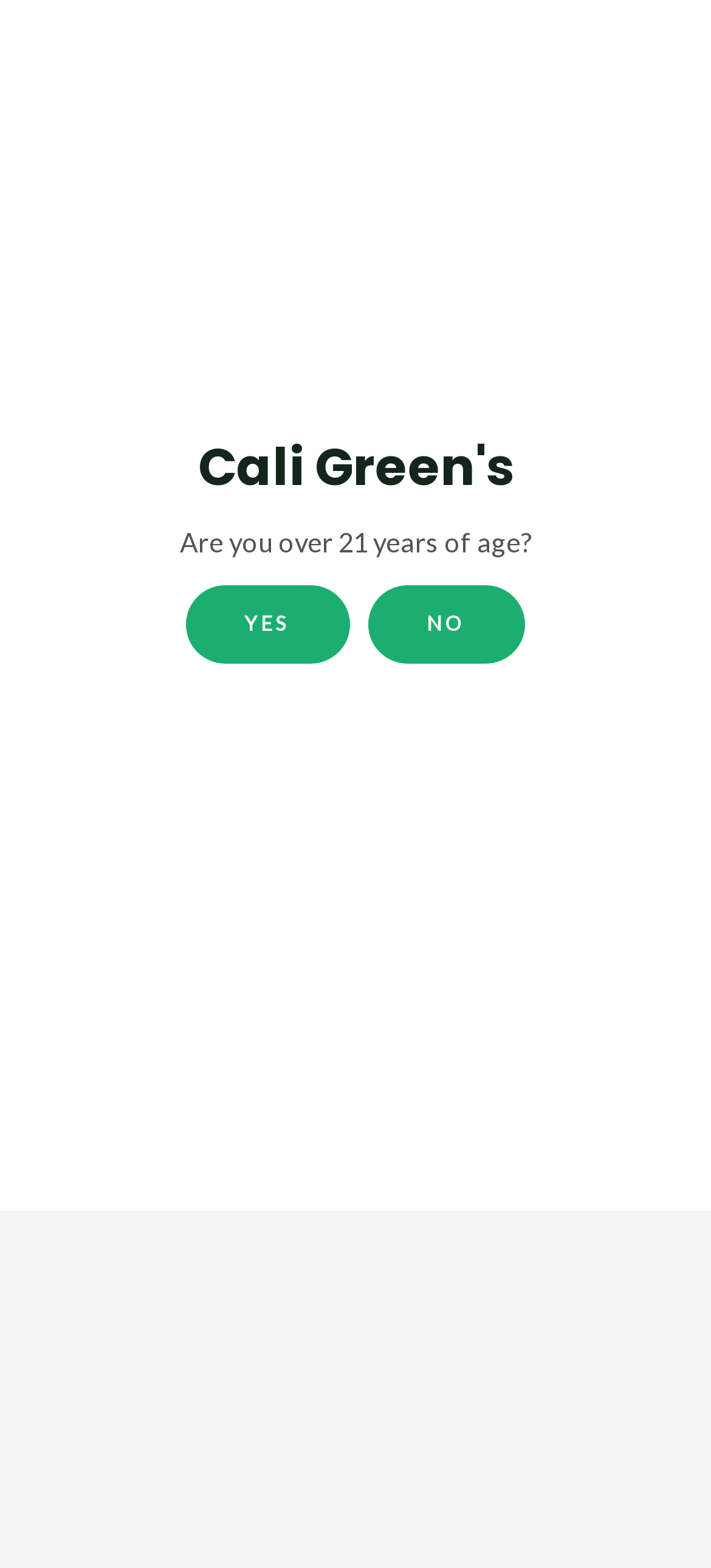Please identify the bounding box coordinates of the element I should click to complete this instruction: 'Click the 'www.middle-township-nj.com/what-are-the-most-common-reasons-for-using-a-data-room-in-an-ma-transaction/' link to learn more'. The coordinates should be given as four float numbers between 0 and 1, like this: [left, top, right, bottom].

[0.058, 0.699, 0.845, 0.813]